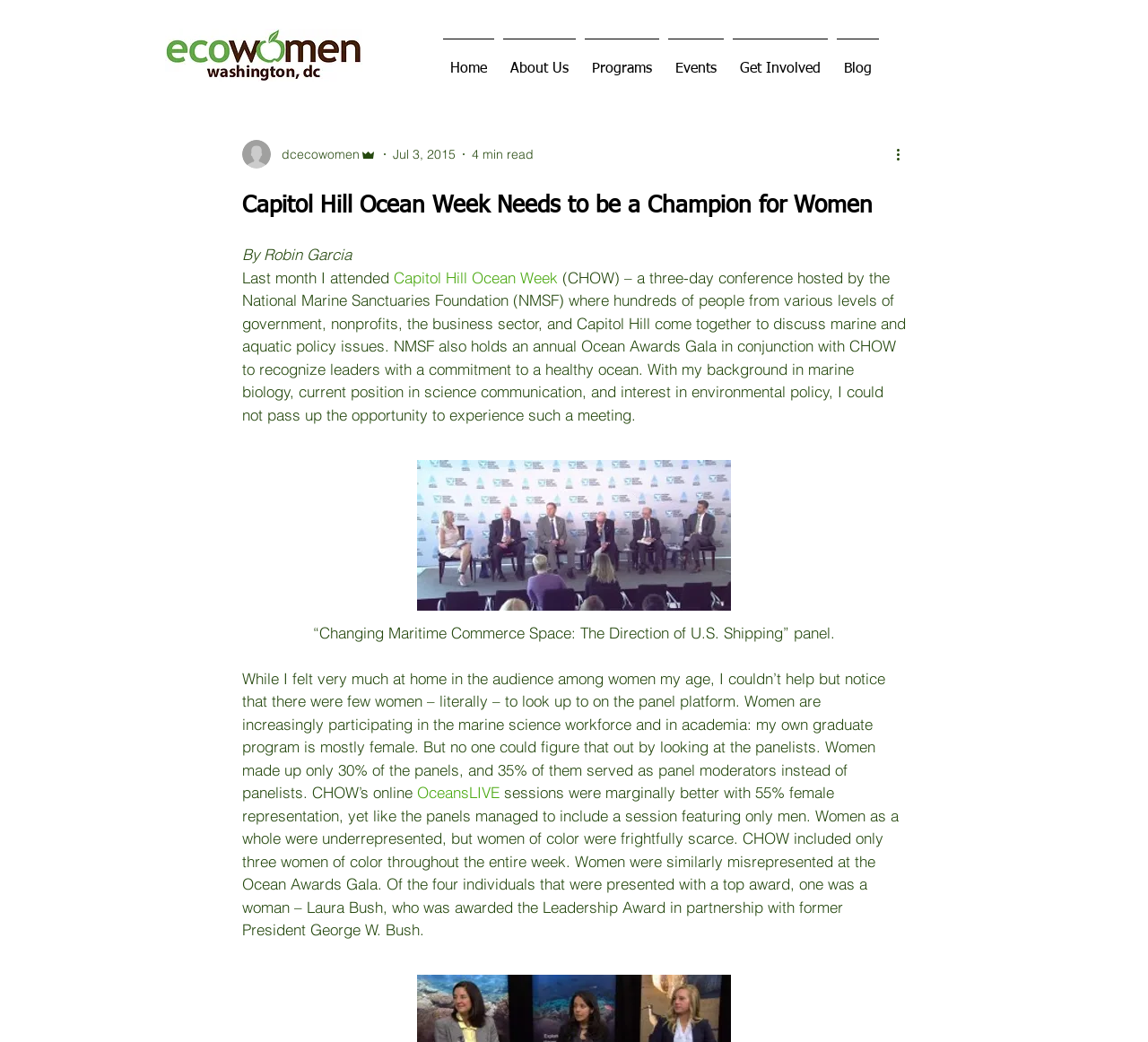Generate the text of the webpage's primary heading.

Capitol Hill Ocean Week Needs to be a Champion for Women